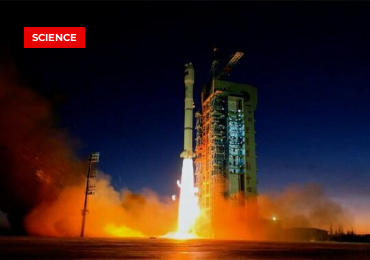What is the article title associated with the launch?
Respond to the question with a single word or phrase according to the image.

China Launches a Satellite for Internet Services in High Orbit